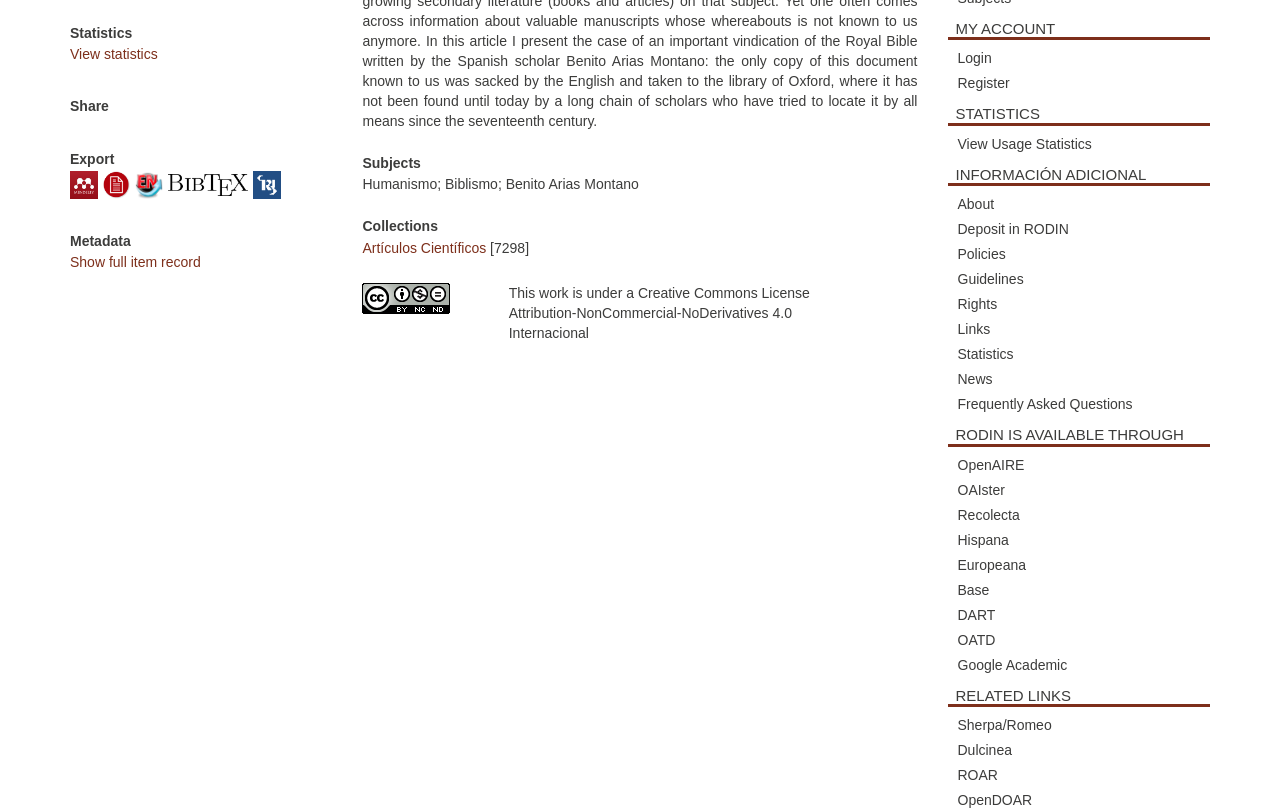Please find the bounding box for the UI component described as follows: "www.YoungChiro.com".

None